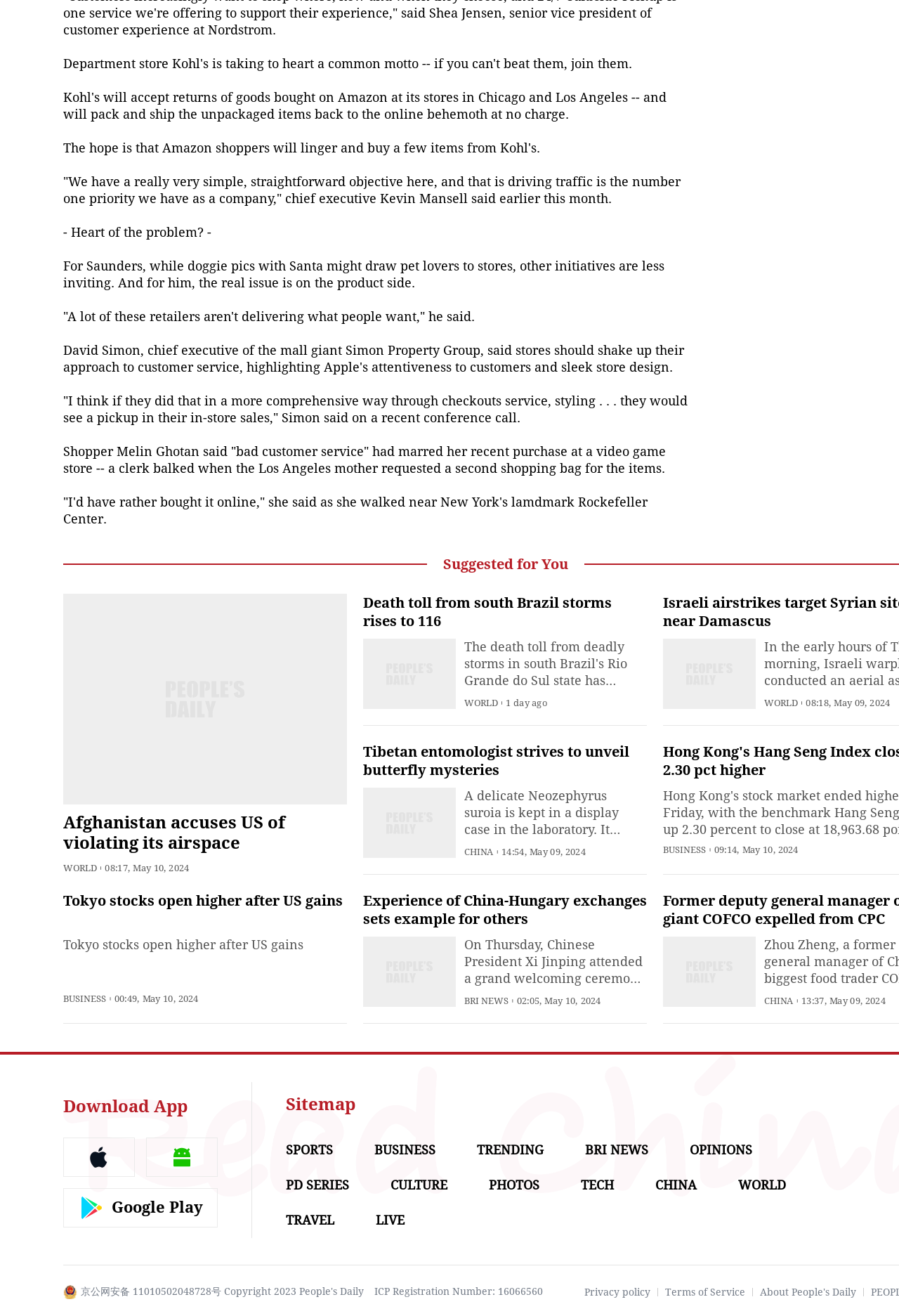Please determine the bounding box coordinates of the area that needs to be clicked to complete this task: 'Read the news about Afghanistan'. The coordinates must be four float numbers between 0 and 1, formatted as [left, top, right, bottom].

[0.07, 0.618, 0.317, 0.648]